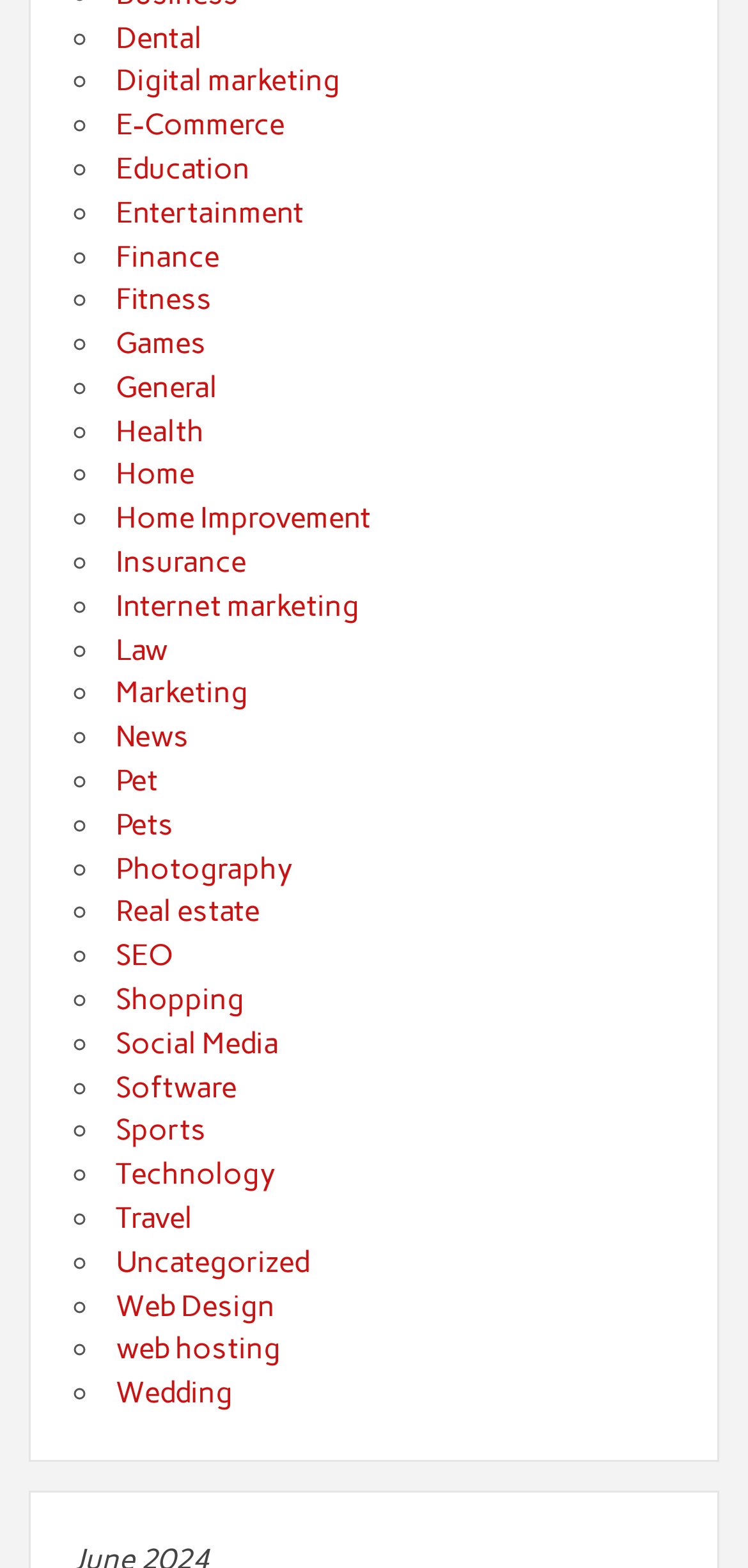Locate the bounding box coordinates of the clickable area needed to fulfill the instruction: "Go to the Web Design page".

[0.154, 0.822, 0.367, 0.844]